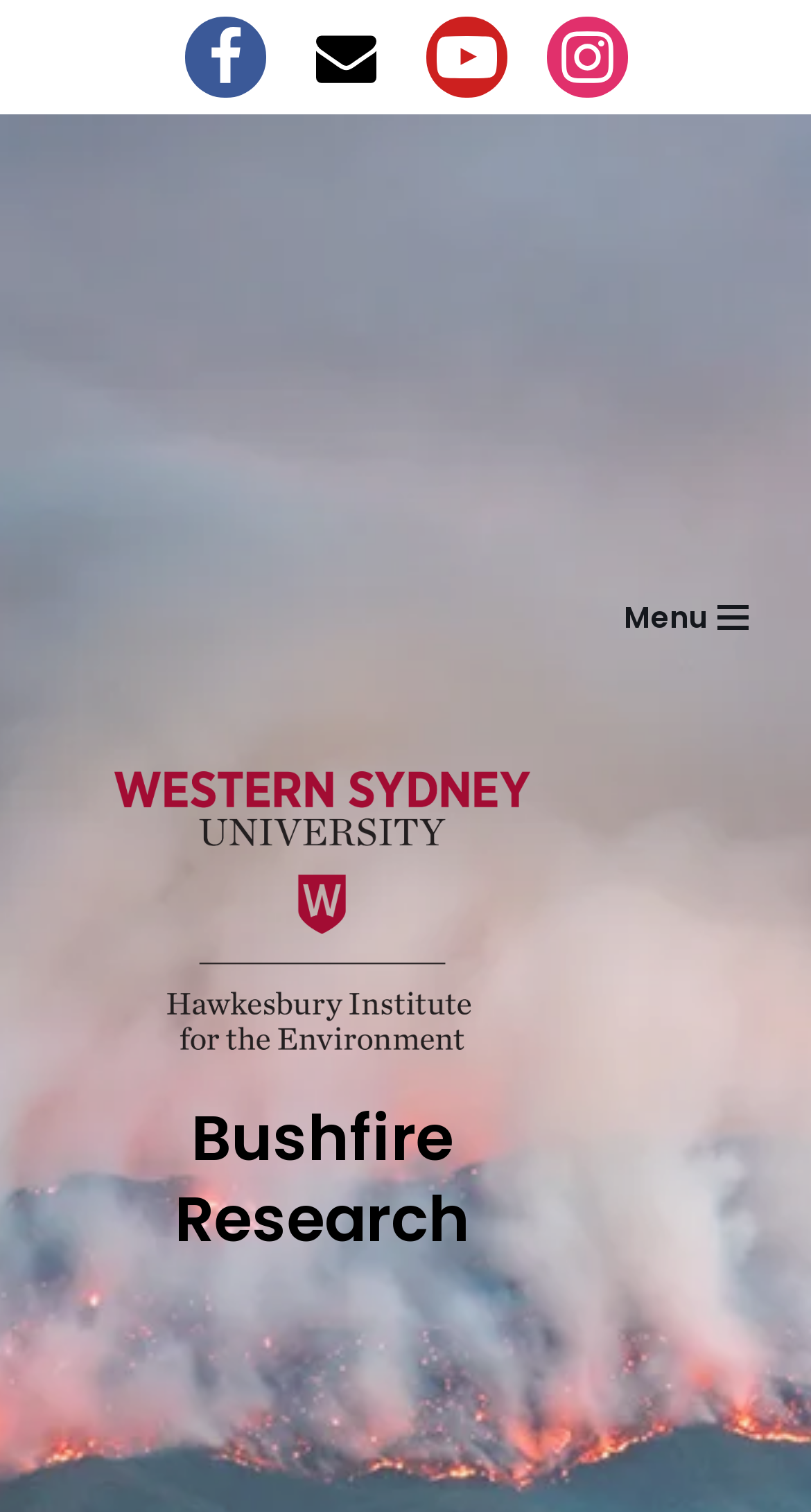Determine the bounding box coordinates (top-left x, top-left y, bottom-right x, bottom-right y) of the UI element described in the following text: Skip to content

[0.0, 0.044, 0.077, 0.071]